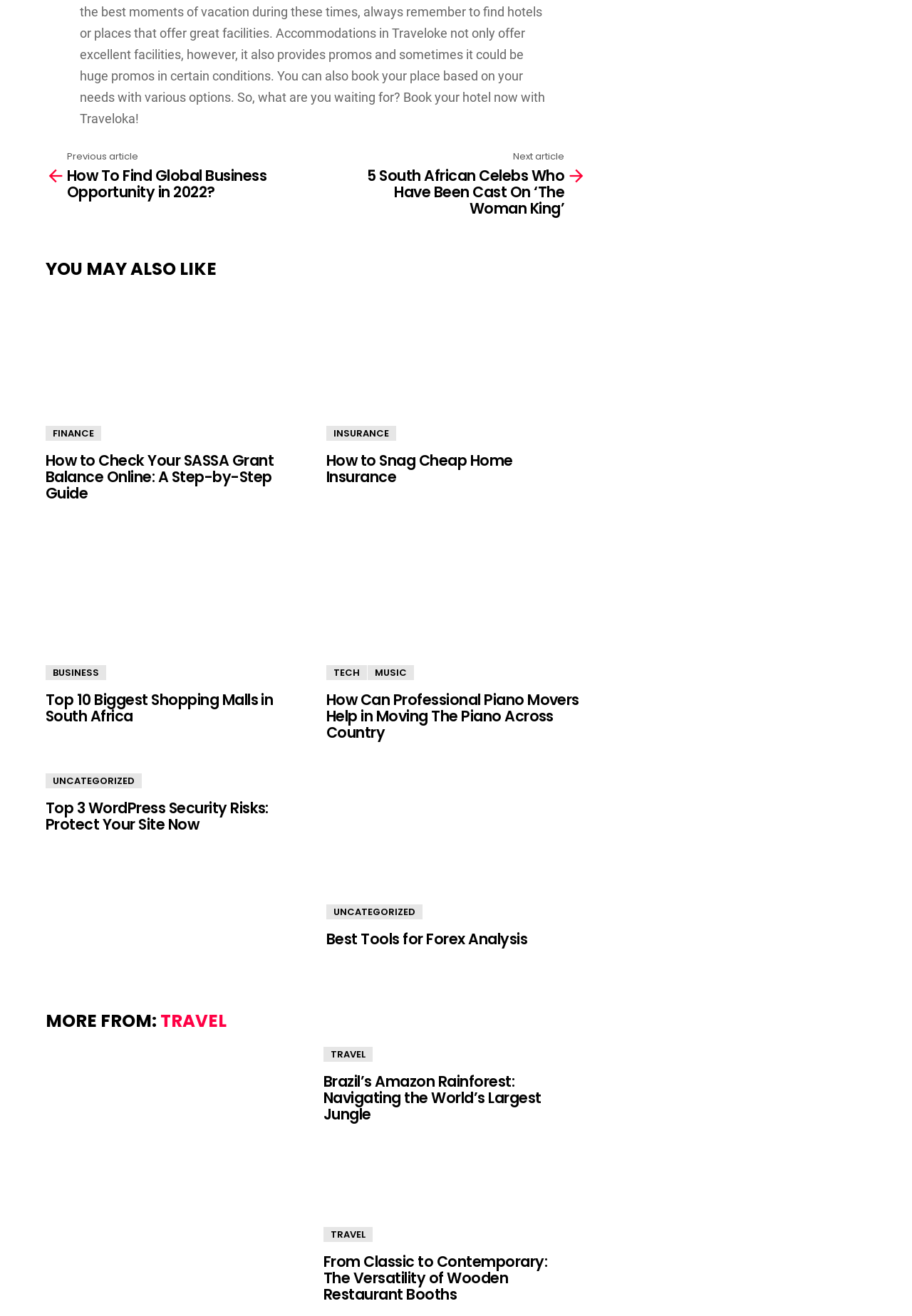What is the topic of the article with the image of a piano?
Kindly offer a comprehensive and detailed response to the question.

This answer can be obtained by looking at the category links above the article heading 'How Can Professional Piano Movers Help in Moving The Piano Across Country', which includes 'MUSIC'.